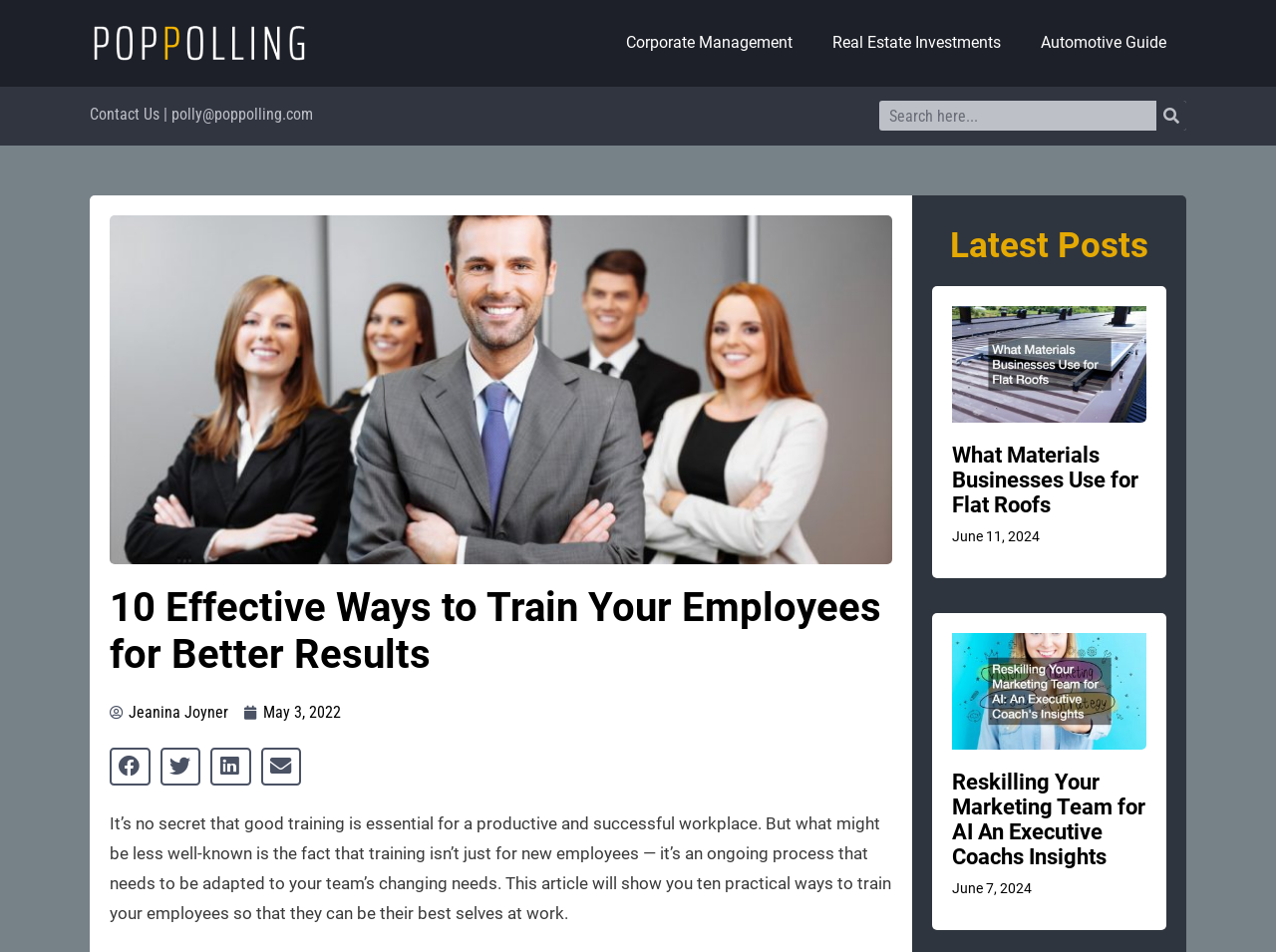Give a one-word or one-phrase response to the question:
What is the date of the main article?

May 3, 2022